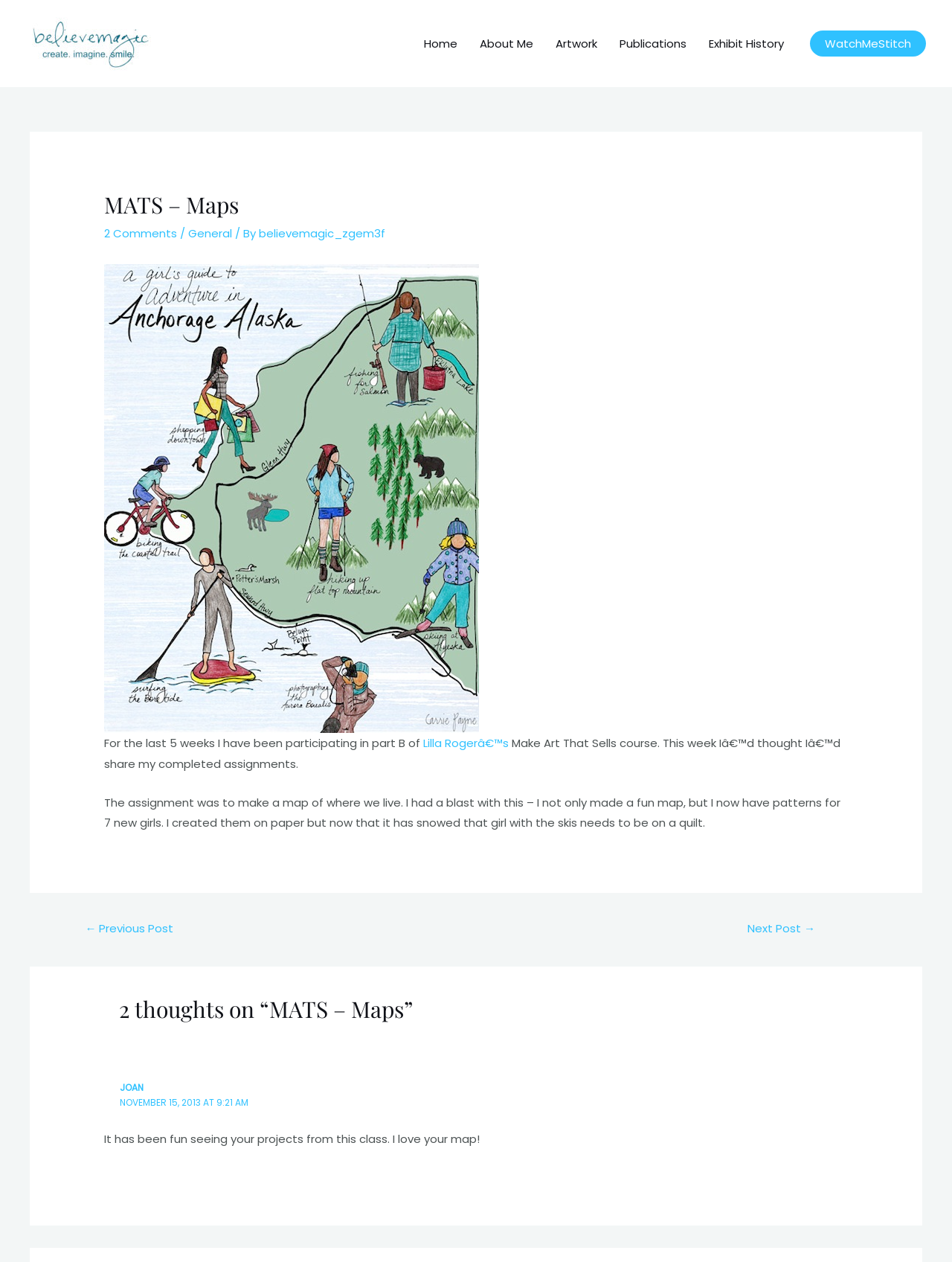Specify the bounding box coordinates of the area to click in order to follow the given instruction: "view artwork."

[0.572, 0.014, 0.639, 0.055]